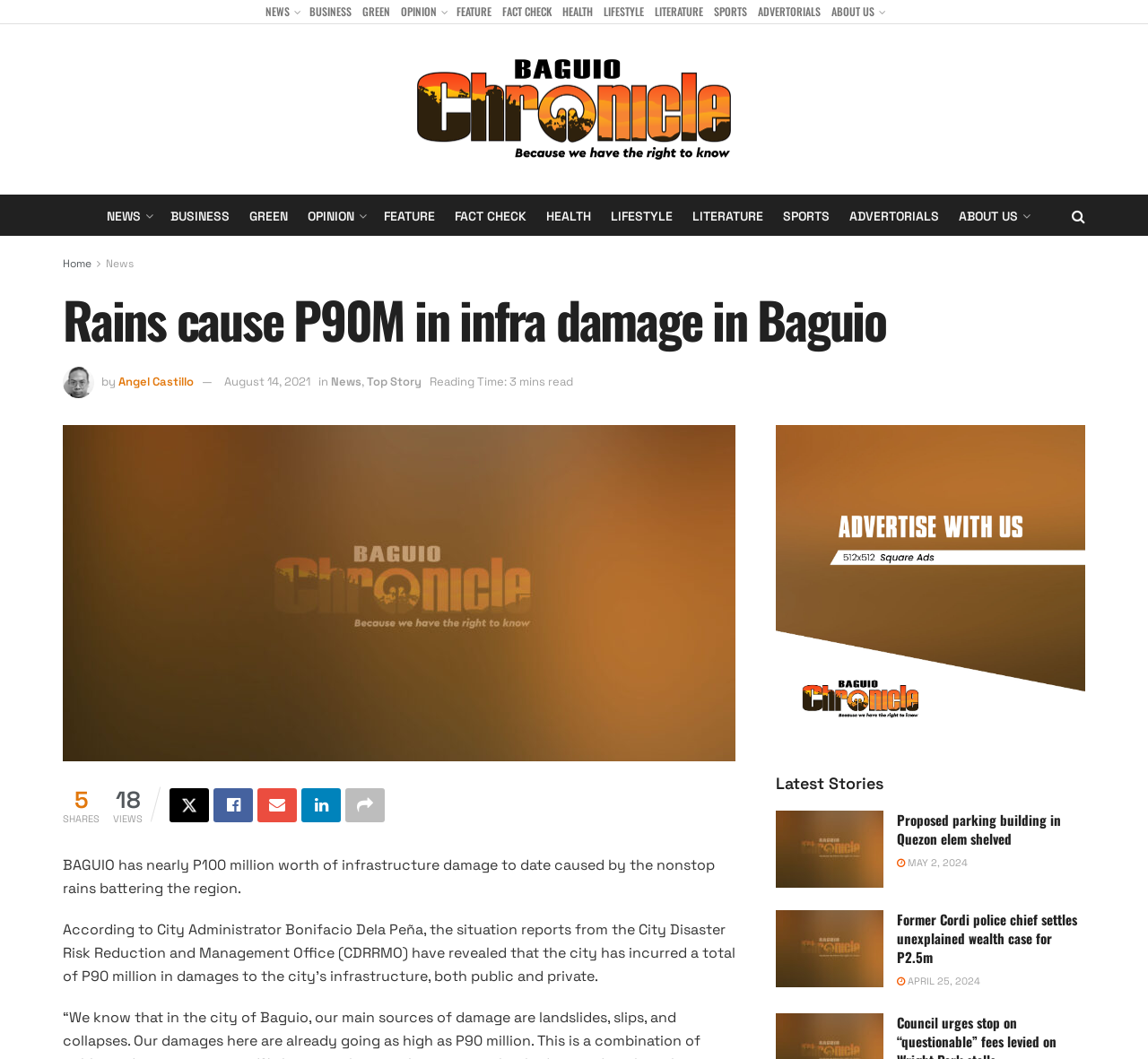Provide a brief response using a word or short phrase to this question:
What is the name of the news organization?

Baguio Chronicle